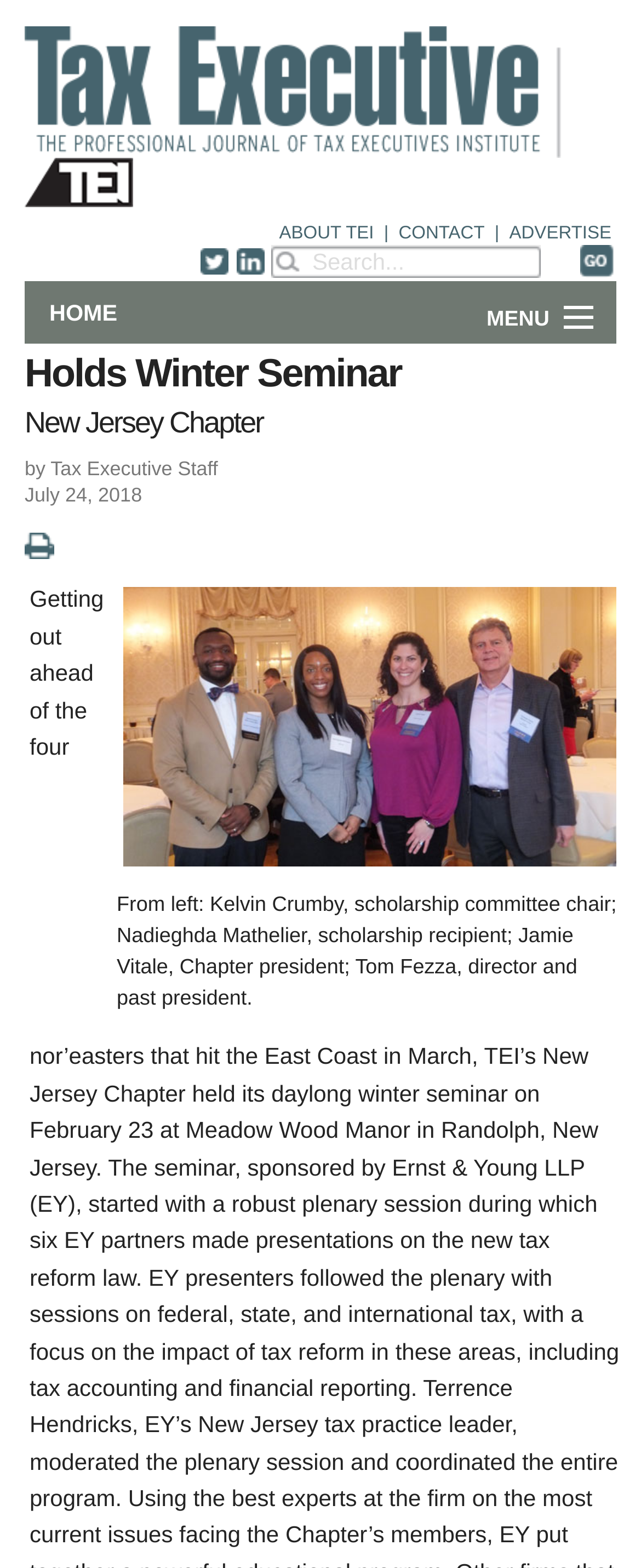How many social media links are there?
Provide a fully detailed and comprehensive answer to the question.

There are three social media links: TEI on Twitter, TEI on LinkedIn, and two more links that are not specified.